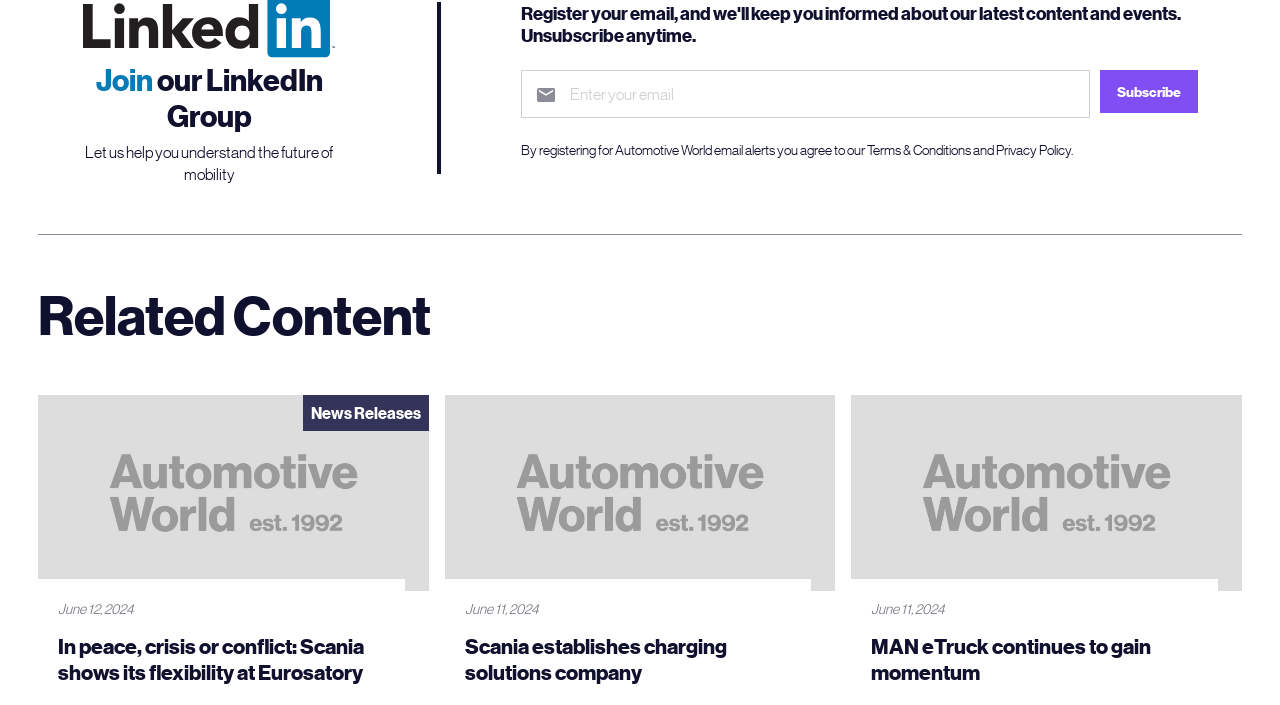Please specify the coordinates of the bounding box for the element that should be clicked to carry out this instruction: "Read the Terms & Conditions". The coordinates must be four float numbers between 0 and 1, formatted as [left, top, right, bottom].

[0.677, 0.199, 0.758, 0.224]